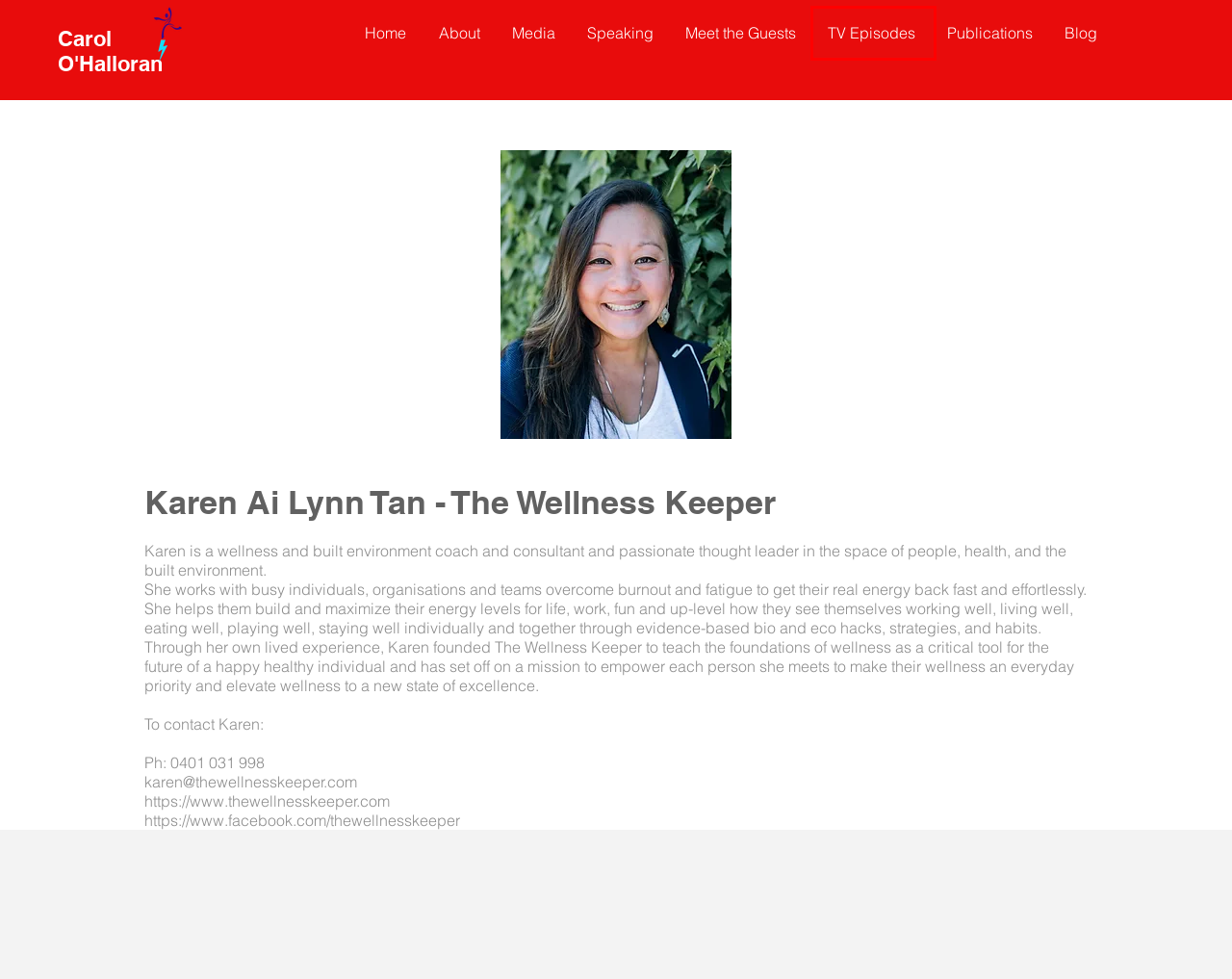Examine the screenshot of a webpage with a red bounding box around a UI element. Select the most accurate webpage description that corresponds to the new page after clicking the highlighted element. Here are the choices:
A. Carol O'Halloran | Keynote Speaker | Blog
B. The Energizer MC | Carol O'Halloran Keynote Speaker
C. Media | Carol O'Halloran
D. Carol O'Halloran | Keynote Speaker | Australia
E. Deb Carr | Wix Legend
F. Carol O'Halloran | Speaker on Anti Aging | Australia
G. TV Episodes | Carolo
H. Publications | Carol O'Halloran

G